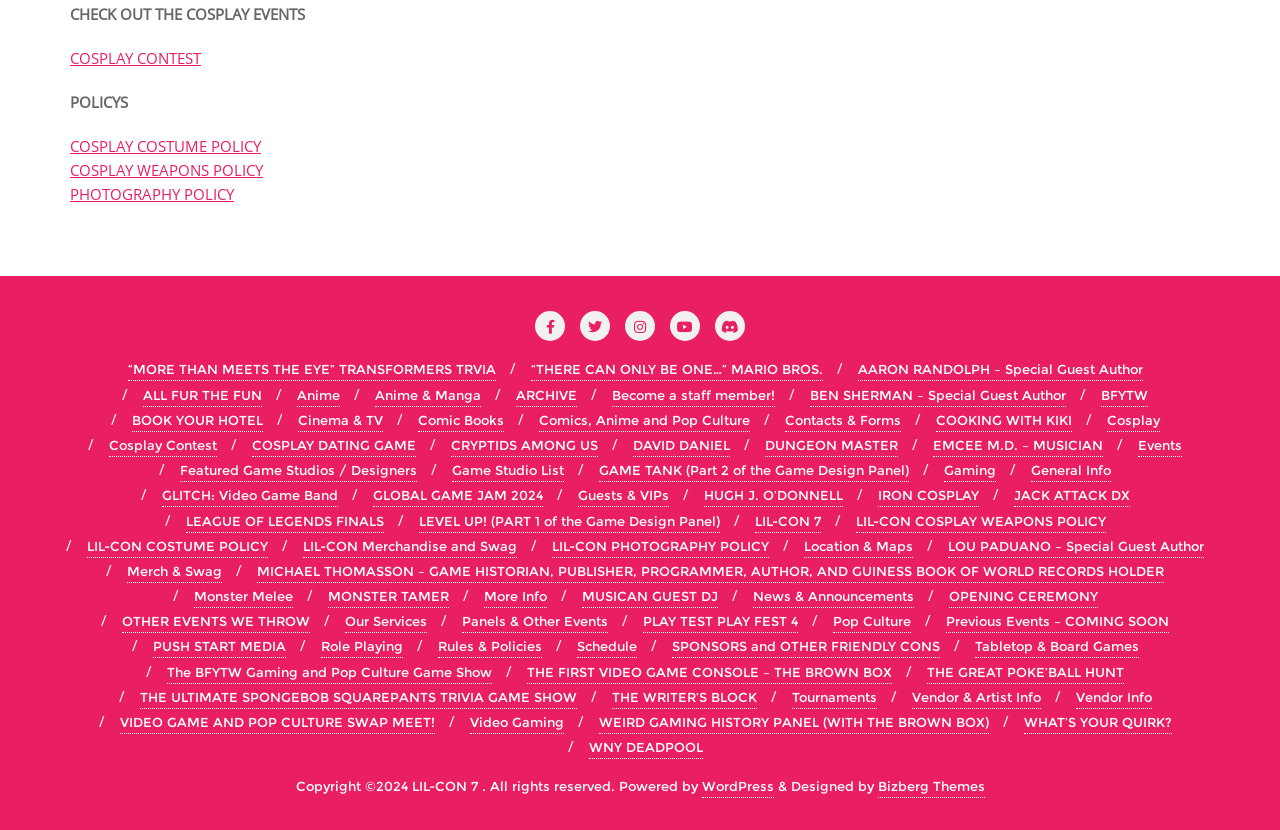Please identify the bounding box coordinates of the element I should click to complete this instruction: 'Click on COSPLAY CONTEST'. The coordinates should be given as four float numbers between 0 and 1, like this: [left, top, right, bottom].

[0.055, 0.058, 0.157, 0.082]